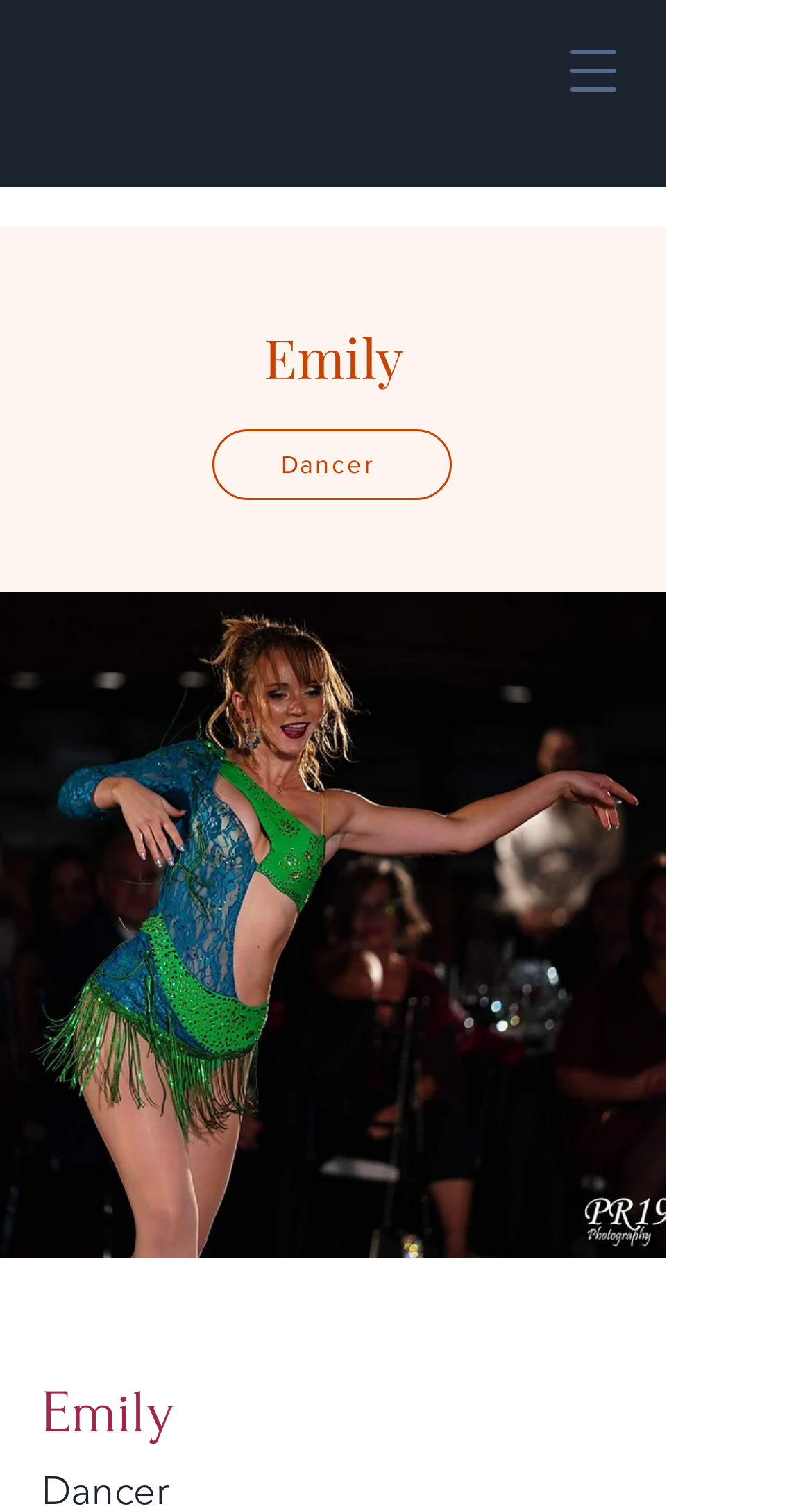Find the UI element described as: "Joe Bollig" and predict its bounding box coordinates. Ensure the coordinates are four float numbers between 0 and 1, [left, top, right, bottom].

None